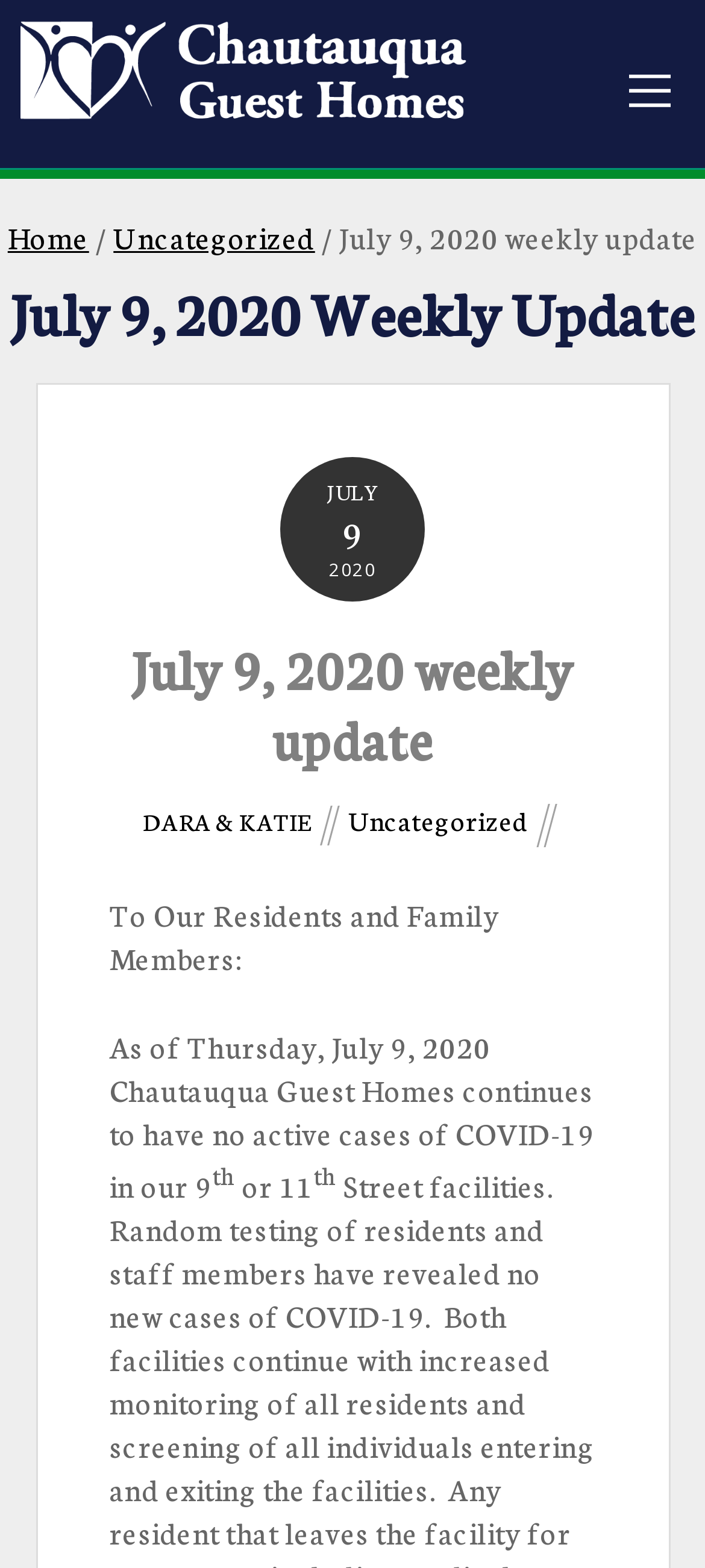Please answer the following question using a single word or phrase: 
What is the name of the facility mentioned on the webpage?

Chautauqua Guest Homes